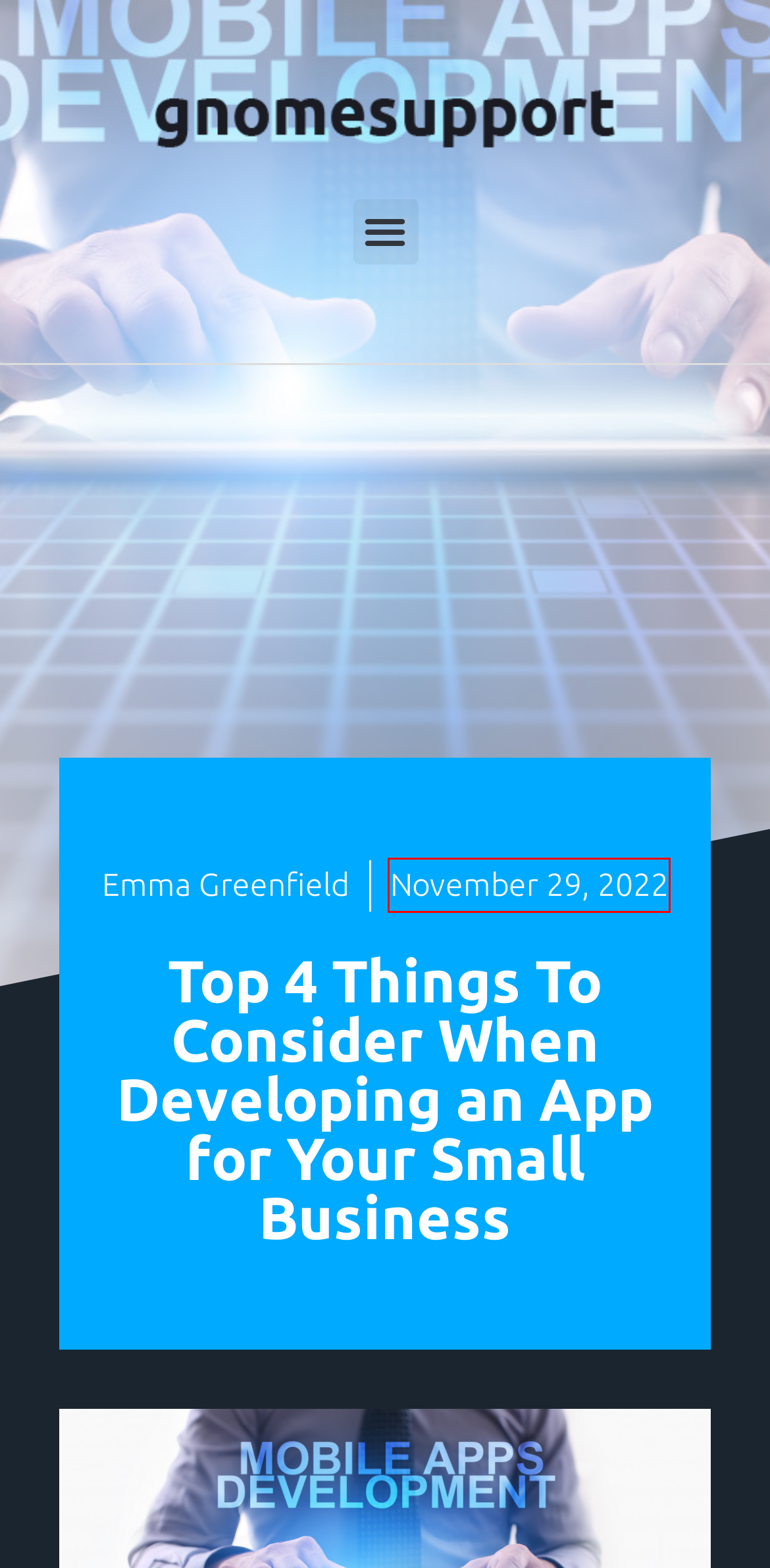Given a screenshot of a webpage with a red bounding box, please pick the webpage description that best fits the new webpage after clicking the element inside the bounding box. Here are the candidates:
A. Information Technology in 4 Minutes - Gnome Support
B. November 29, 2022 - Gnome Support
C. Technology Archives - Gnome Support
D. Gnome Support: Software Solutions and Innovation
E. Rebuilding a House After a Fire? These Technologies Have Changed the Game - Gnome Support
F. Digital Archives - Gnome Support
G. Softwares Archives - Gnome Support
H. Science Archives - Gnome Support

B